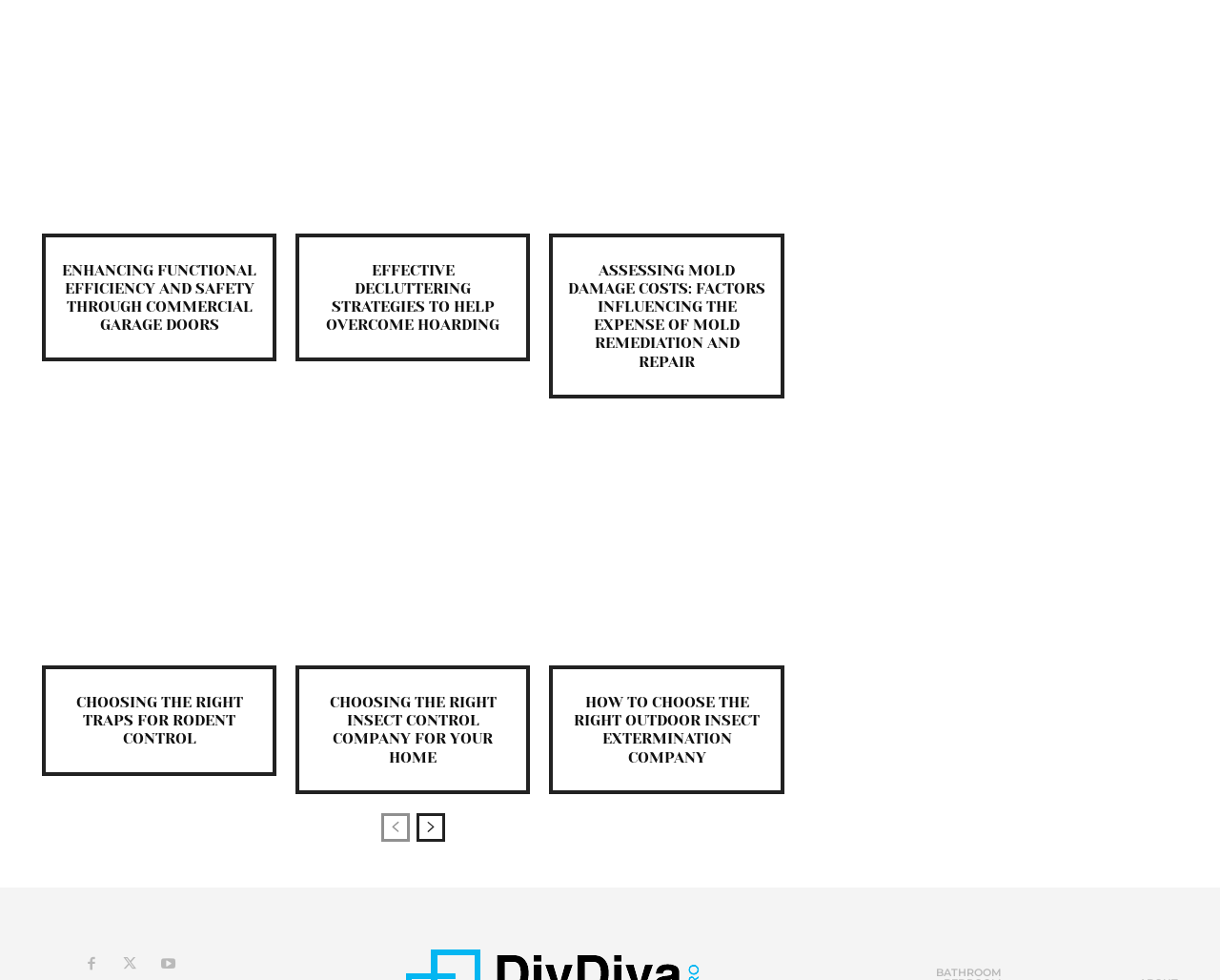Locate the bounding box coordinates of the region to be clicked to comply with the following instruction: "Read the article about effective decluttering strategies to help overcome hoarding". The coordinates must be four float numbers between 0 and 1, in the form [left, top, right, bottom].

[0.257, 0.266, 0.42, 0.341]